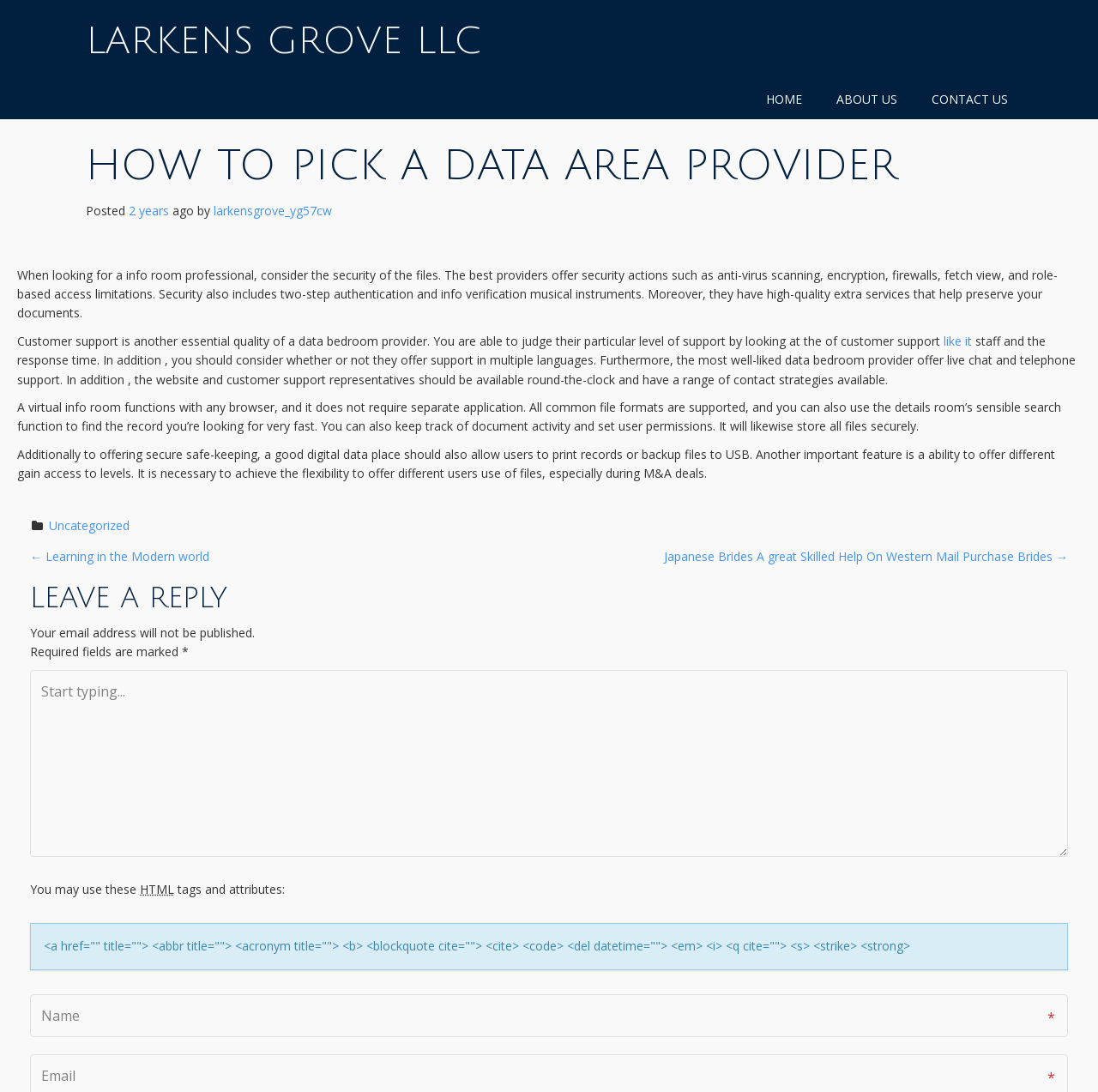Offer a thorough description of the webpage.

This webpage is about selecting a data room provider, with a focus on security and customer support. At the top, there is a navigation menu with links to "HOME", "ABOUT US", and "CONTACT US". Below this, there is a title "How to pick a Data Area Provider" followed by a posted date and author information.

The main content of the webpage is divided into several paragraphs. The first paragraph discusses the importance of security when choosing a data room provider, highlighting features such as anti-virus scanning, encryption, and two-step authentication. The second paragraph emphasizes the significance of customer support, suggesting that users should evaluate the quality of support by looking at the staff and response time.

The following paragraphs describe the features of a virtual data room, including its ability to function with any browser, support for common file formats, and smart search functionality. Additionally, the data room should allow users to print documents or backup files to USB and offer different access levels.

At the bottom of the webpage, there is a footer section with a link to "Uncategorized" and a "POST NAVIGATION" section with links to previous and next posts. Below this, there is a "LEAVE A REPLY" section with a text box for users to enter their comments. The webpage also includes a list of allowed HTML tags and attributes that can be used in the comment section.